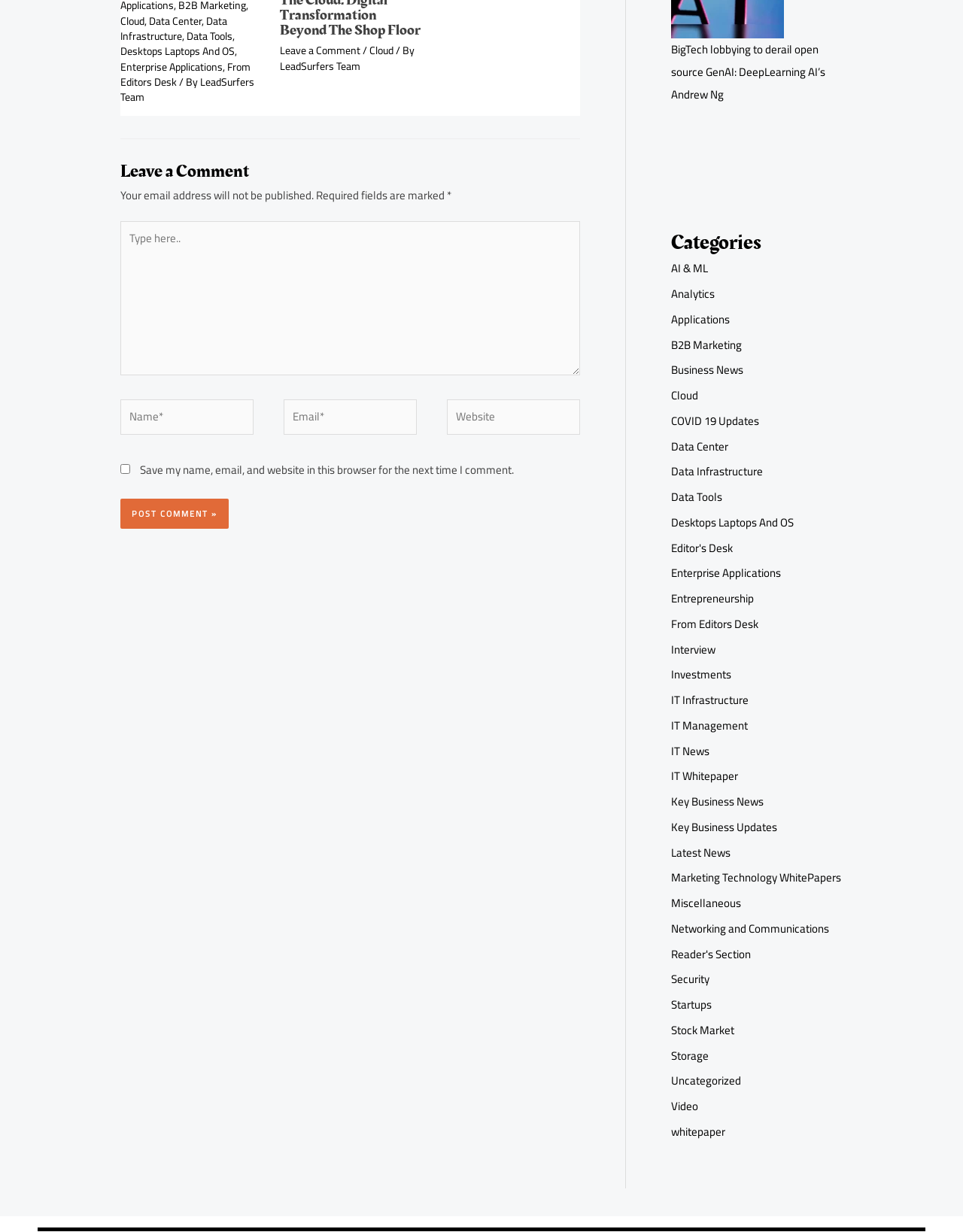Find and provide the bounding box coordinates for the UI element described here: "Leave a Comment". The coordinates should be given as four float numbers between 0 and 1: [left, top, right, bottom].

[0.291, 0.033, 0.374, 0.049]